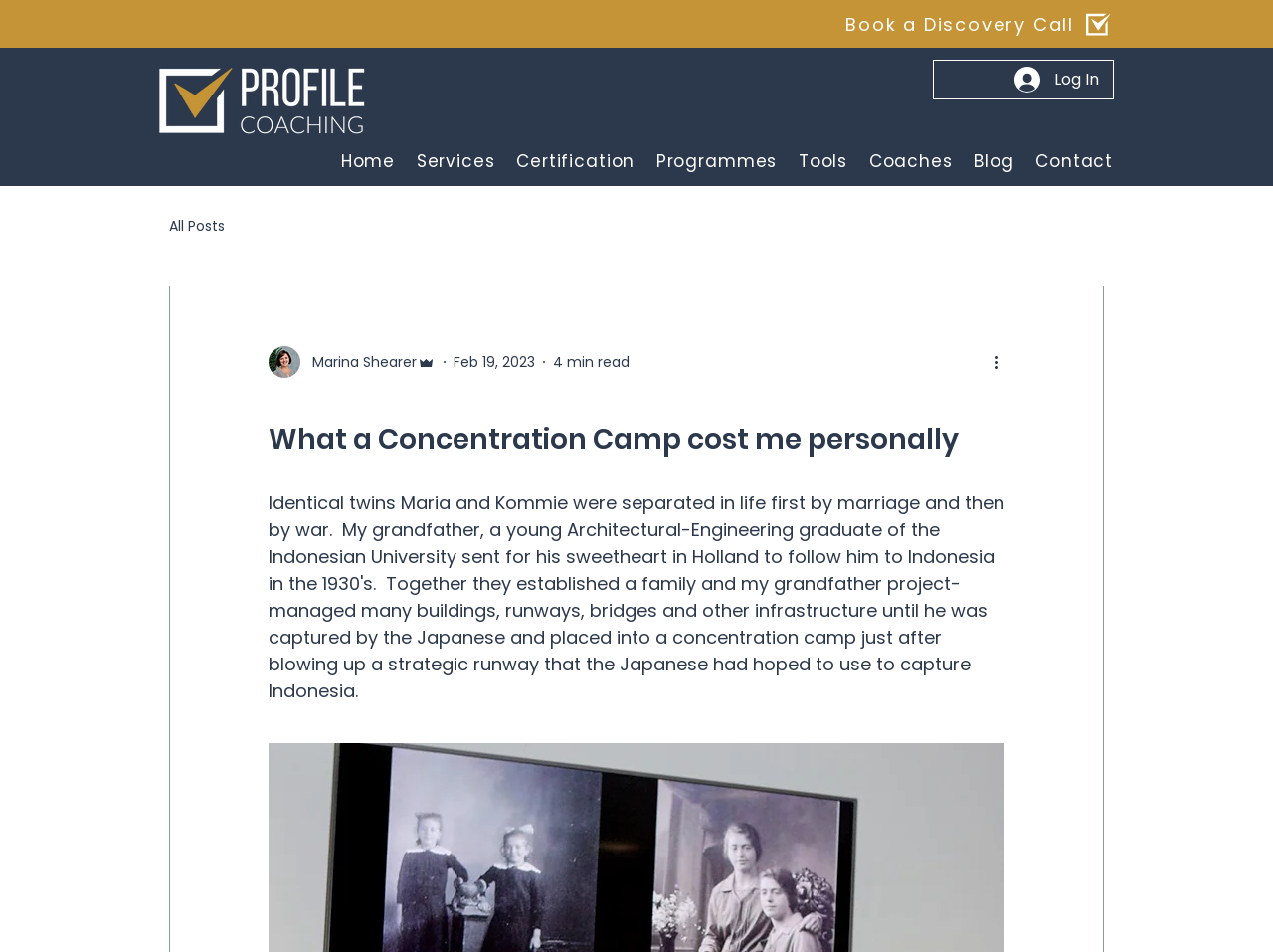Find the bounding box coordinates of the area that needs to be clicked in order to achieve the following instruction: "Click the 'Services' button". The coordinates should be specified as four float numbers between 0 and 1, i.e., [left, top, right, bottom].

[0.319, 0.145, 0.397, 0.193]